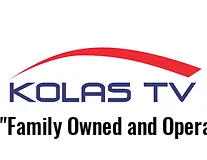Analyze the image and provide a detailed caption.

The image features the logo of Kolas TV, prominently displaying the company name in bold blue letters, accompanied by a distinctive red arc above it. Beneath the logo, a tagline reads, "Family Owned and Operated Since 1969," emphasizing the company's long-standing tradition and commitment to personalized service. This visual conveys a sense of reliability and heritage, aligning with Kolas TV's mission to offer quality over-the-air antenna solutions for customers looking to cut cable costs while accessing local channels for free.